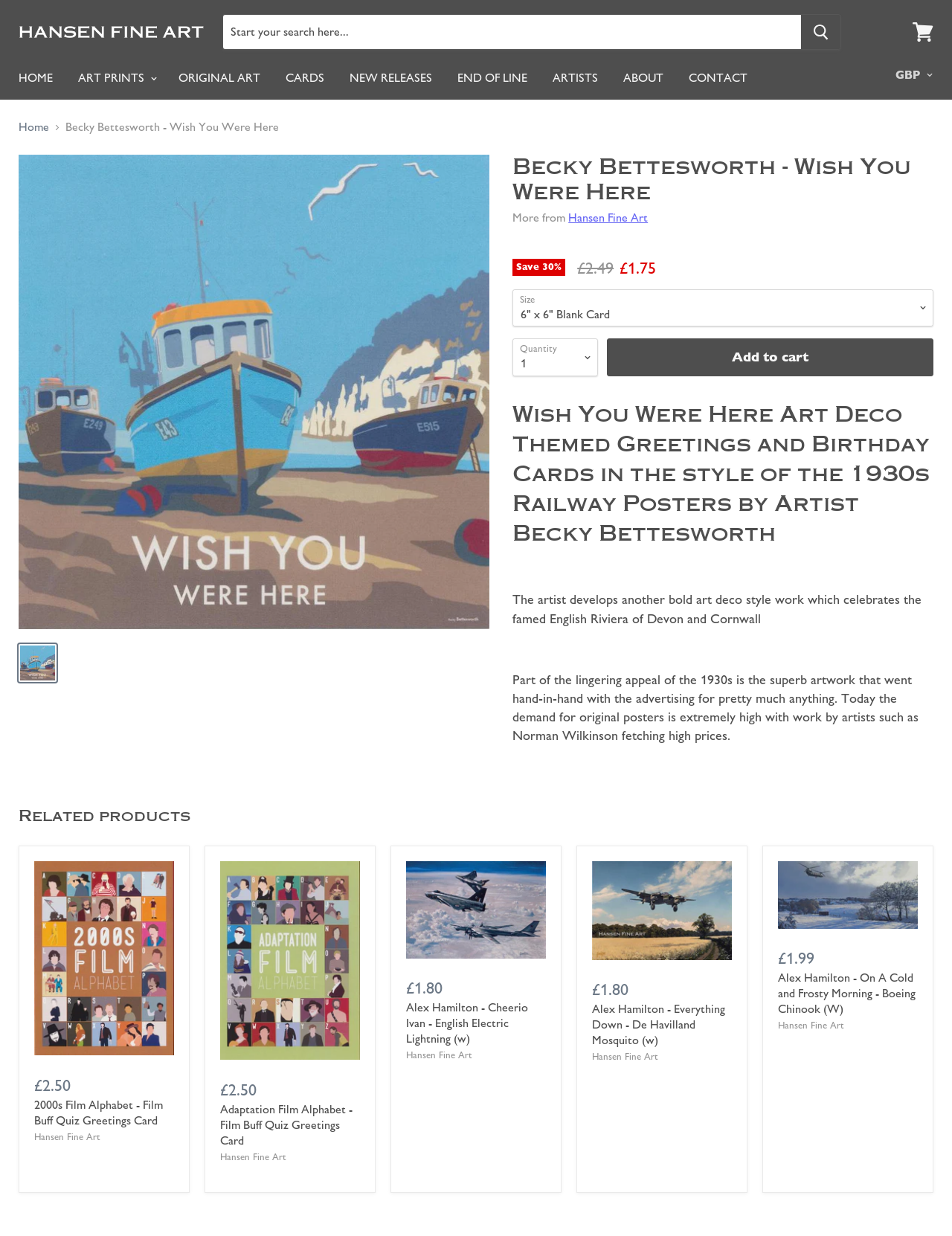Give an extensive and precise description of the webpage.

This webpage is an e-commerce product page for a greeting card called "Wish You Were Here Art Deco Themed Greetings and Birthday Cards" by artist Becky Bettesworth. At the top of the page, there is a navigation menu with links to the home page, art prints, original art, cards, new releases, end of line, artists, and about/contact sections. Below the navigation menu, there is a search bar and a link to view the cart.

The main content of the page is divided into two sections. On the left side, there is a large image of the greeting card, which takes up most of the vertical space. Below the image, there are buttons to add the product to the cart and to save 30% off the original price. There is also a dropdown menu to select the size and quantity of the card.

On the right side of the page, there is a section with product details, including the title, description, and price of the card. The description explains that the artist has developed a bold art deco style work that celebrates the English Riviera of Devon and Cornwall. There is also a section with related products, which displays four other greeting cards with images, prices, and links to their respective product pages.

At the bottom of the page, there is a section with more related products, which displays four more greeting cards with images, prices, and links to their respective product pages.